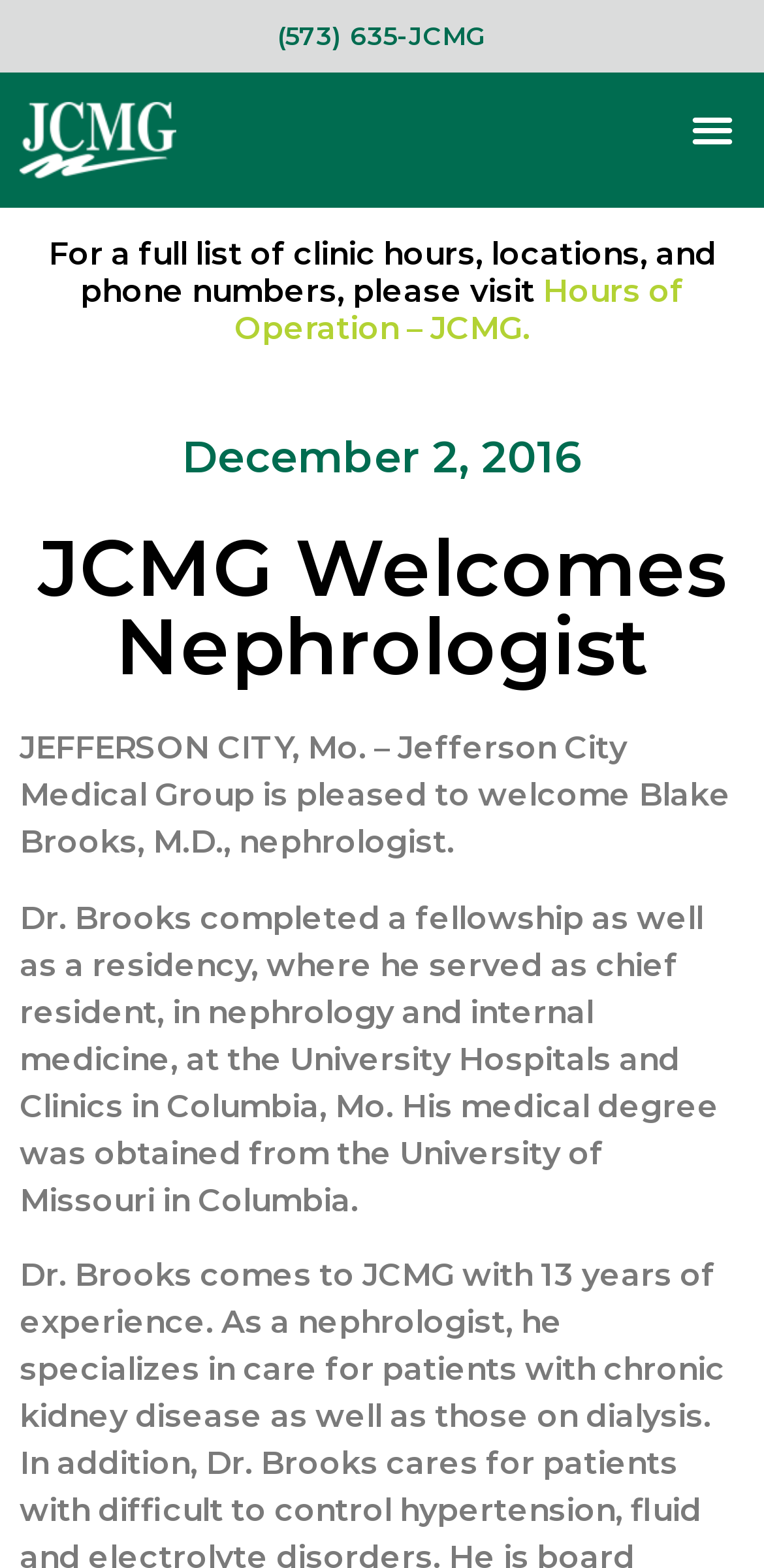What is the name of the medical group mentioned in the article?
Give a one-word or short-phrase answer derived from the screenshot.

Jefferson City Medical Group